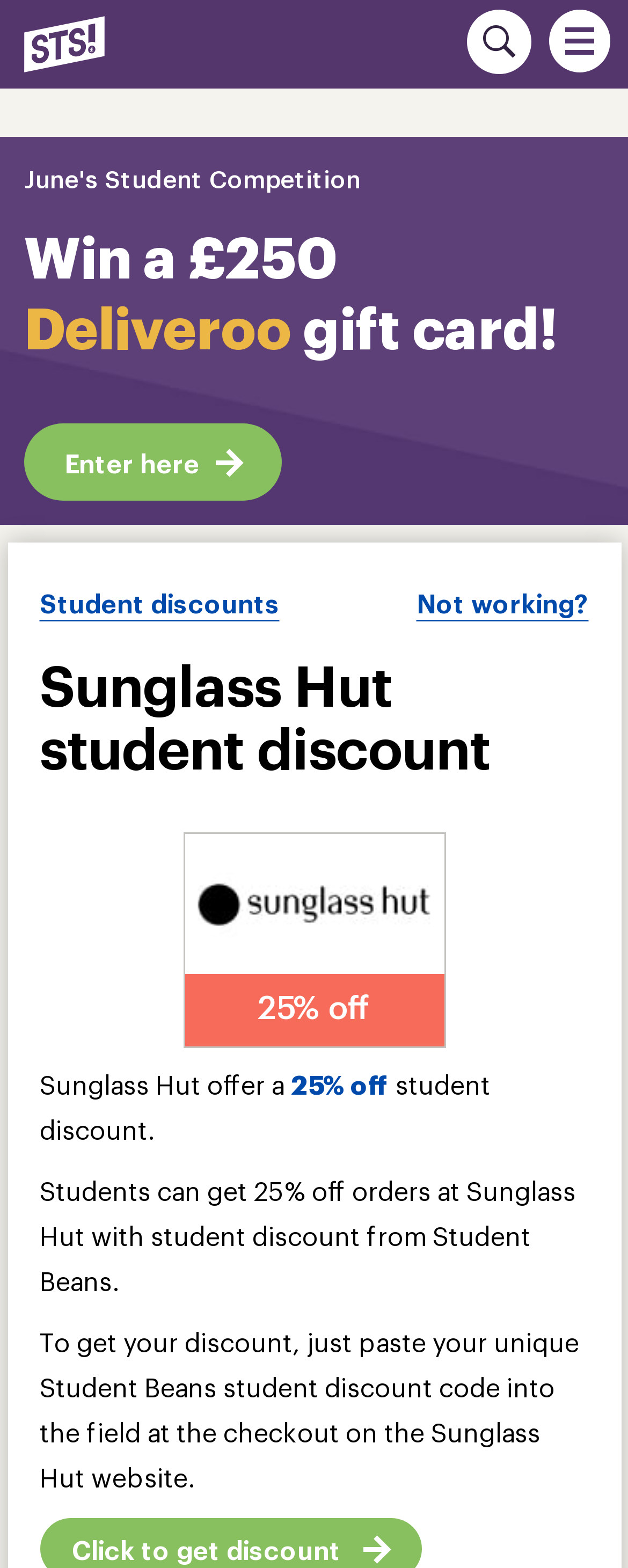Please identify the bounding box coordinates of the element's region that needs to be clicked to fulfill the following instruction: "Enter the giveaway". The bounding box coordinates should consist of four float numbers between 0 and 1, i.e., [left, top, right, bottom].

[0.038, 0.27, 0.449, 0.319]